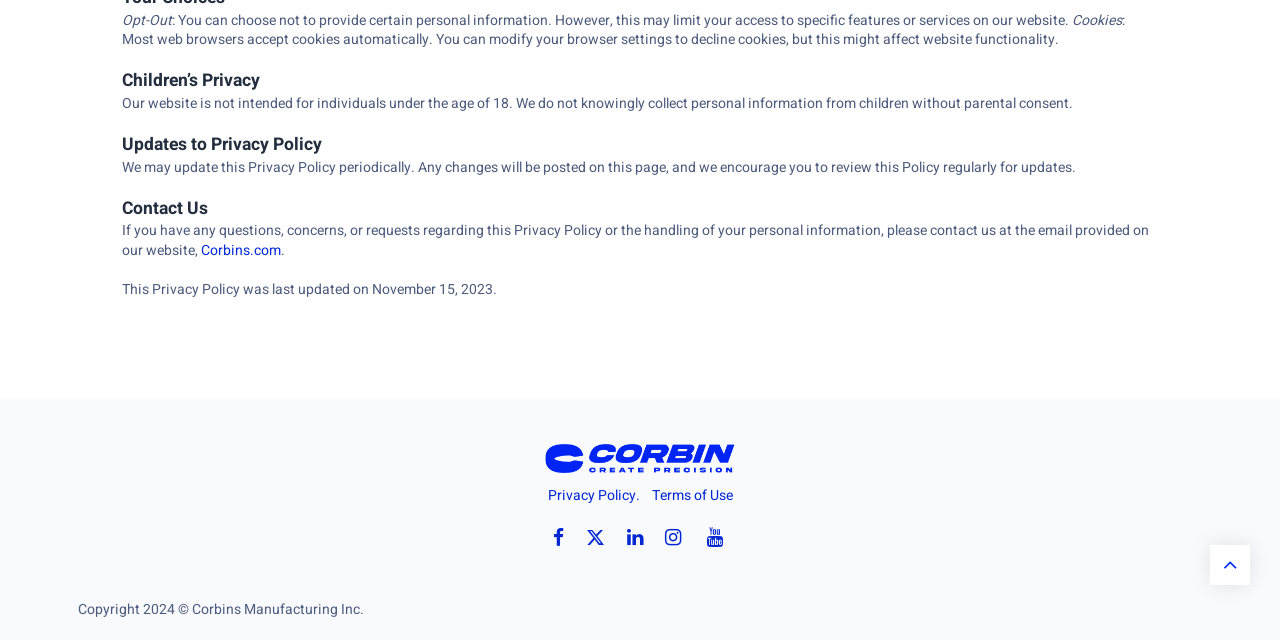From the webpage screenshot, identify the region described by ​Terms of Use. Provide the bounding box coordinates as (top-left x, top-left y, bottom-right x, bottom-right y), with each value being a floating point number between 0 and 1.

[0.509, 0.757, 0.572, 0.79]